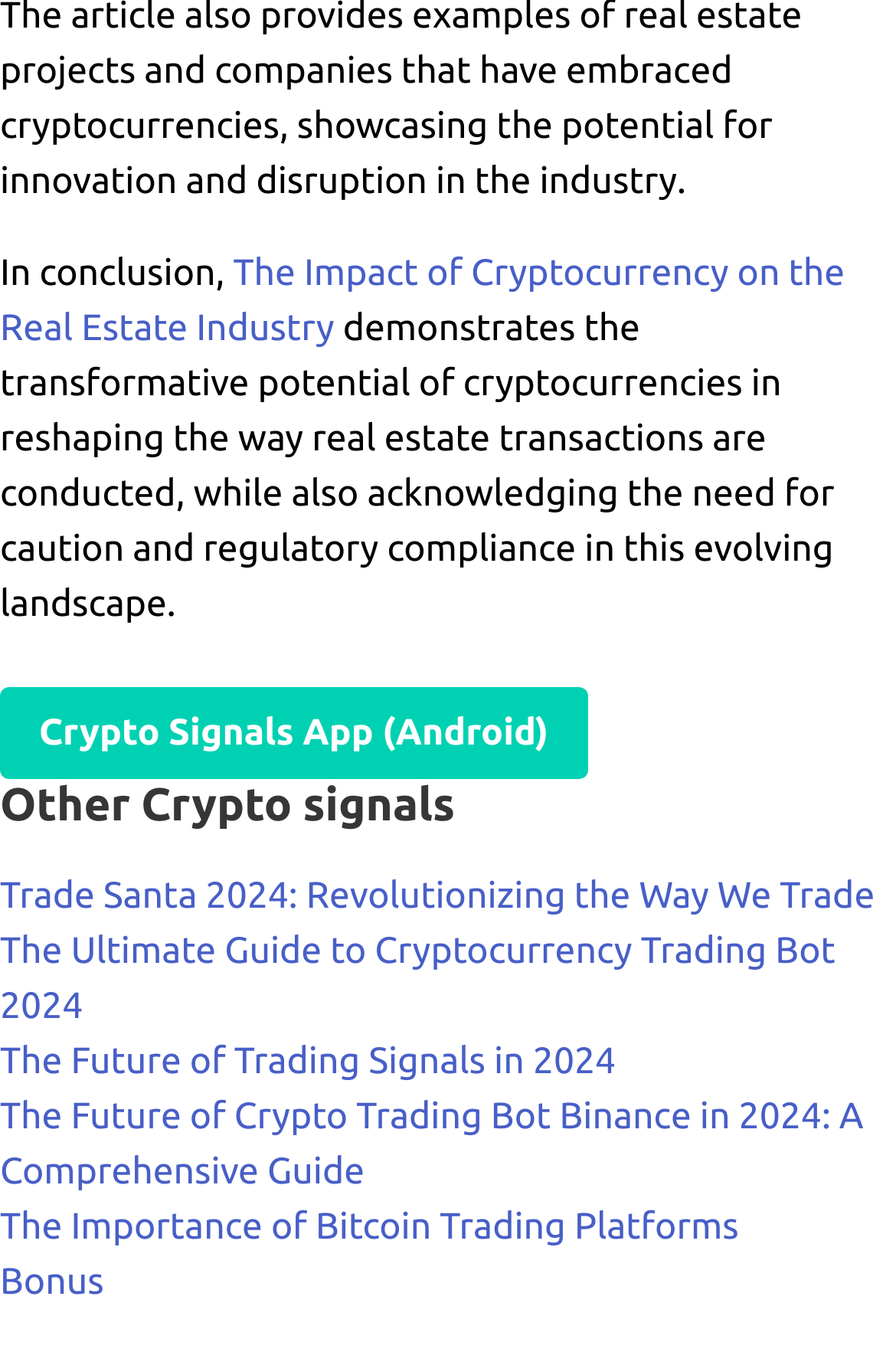What is the purpose of the first text?
Based on the screenshot, provide a one-word or short-phrase response.

Conclusion